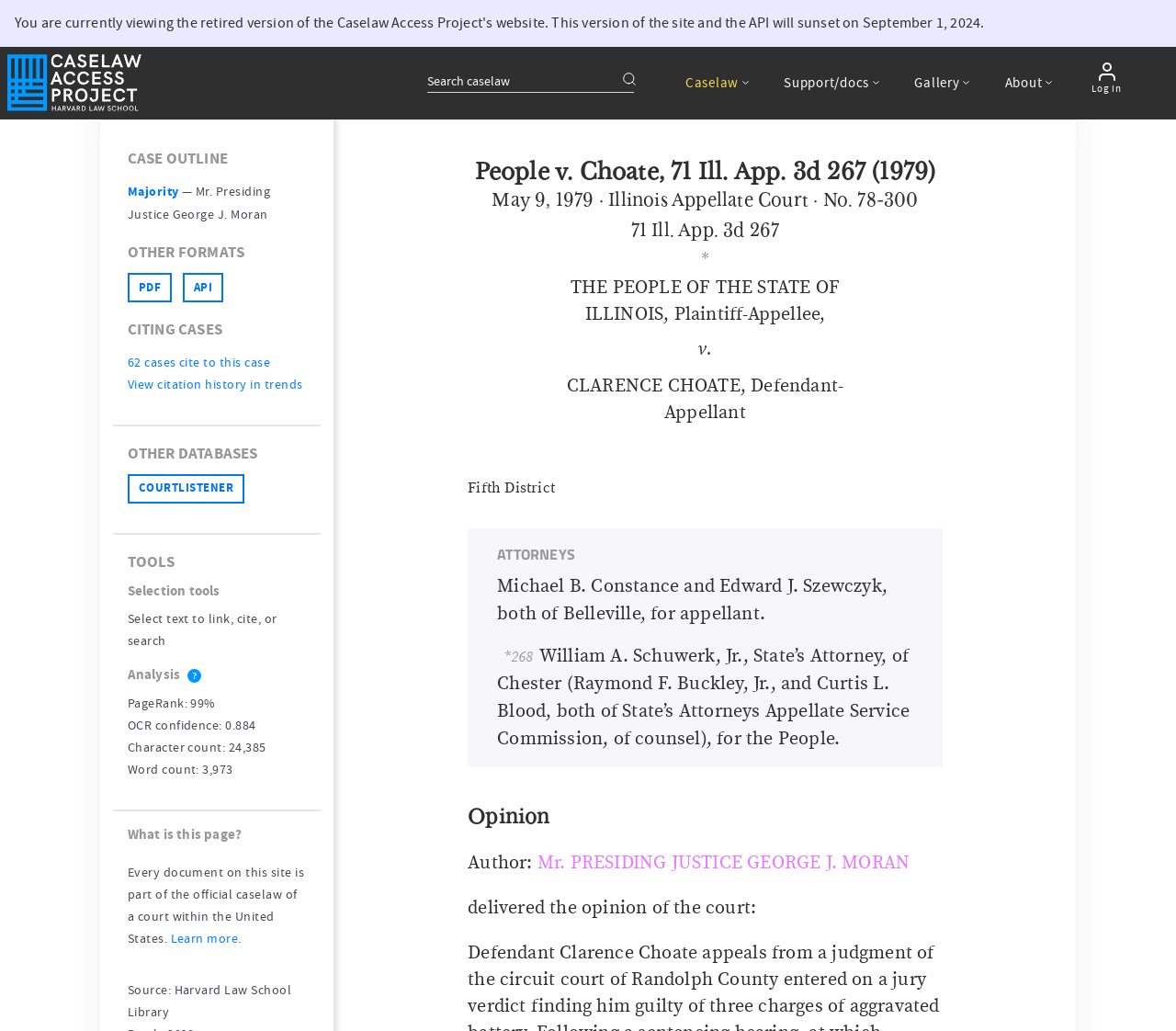Please determine the bounding box coordinates of the area that needs to be clicked to complete this task: 'Log in'. The coordinates must be four float numbers between 0 and 1, formatted as [left, top, right, bottom].

[0.918, 0.052, 0.964, 0.099]